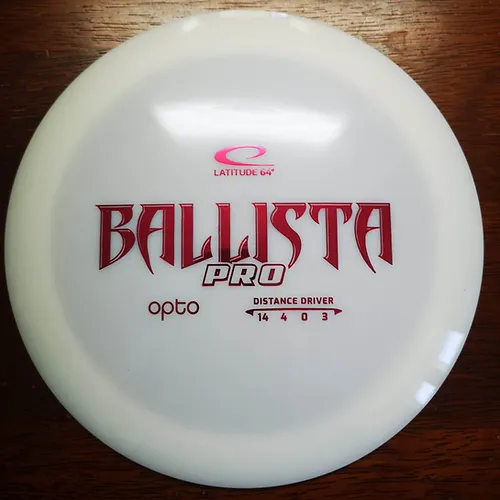Generate an in-depth description of the visual content.

The image showcases the Latitude 64 Ballista Pro (Opto), a distance driver designed for disc golf enthusiasts. The disc features a sleek white finish adorned with bold red lettering that prominently displays "BALLISTA PRO" along with the "optо" designation, indicating its premium plastic quality. Below the name, the disc is marked with the flight rating "14 4 0 3," which describes its speed, glide, turn, and fade characteristics respectively. This aerodynamic design is aimed at experienced players seeking enhanced stability and distance, making it an excellent choice for navigating challenging fairways. The disc's high-performance attributes are ideal for a variety of distance shots, highlighting its appeal to both casual and competitive players in the sport of disc golf.